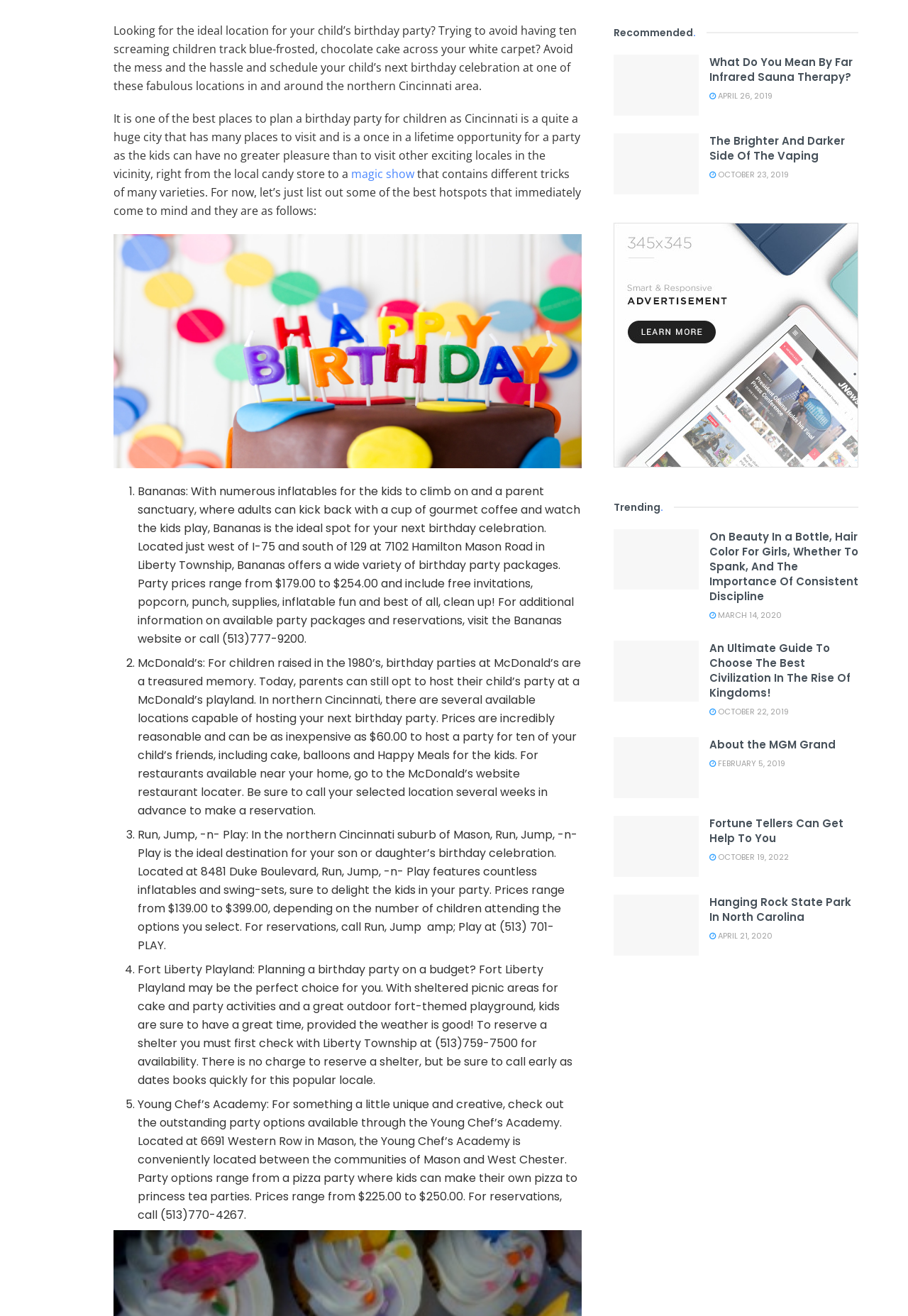How many articles are listed under the 'Recommended' section?
Based on the visual content, answer with a single word or a brief phrase.

5